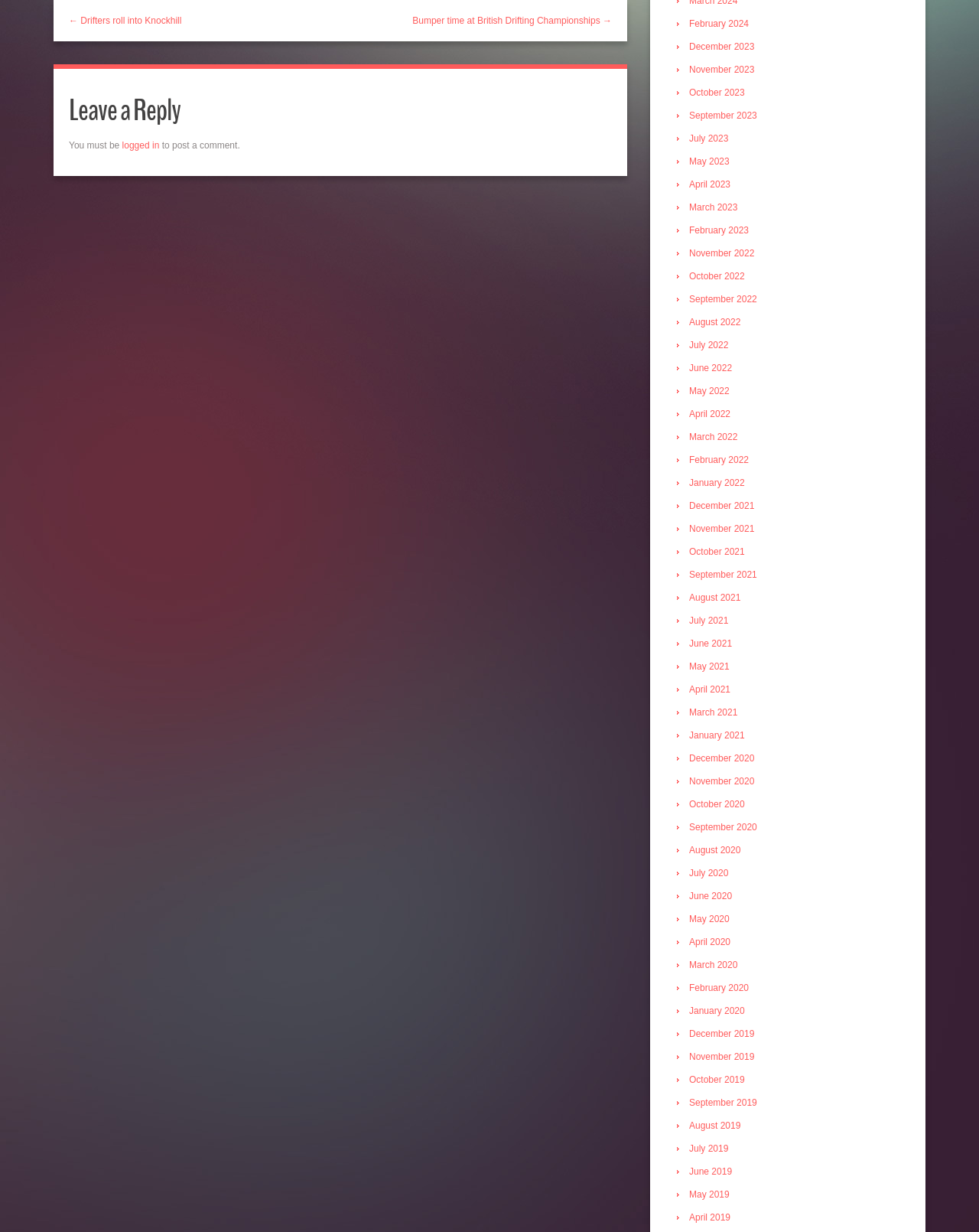What is the purpose of the 'Leave a Reply' section?
Using the information from the image, give a concise answer in one word or a short phrase.

To post a comment